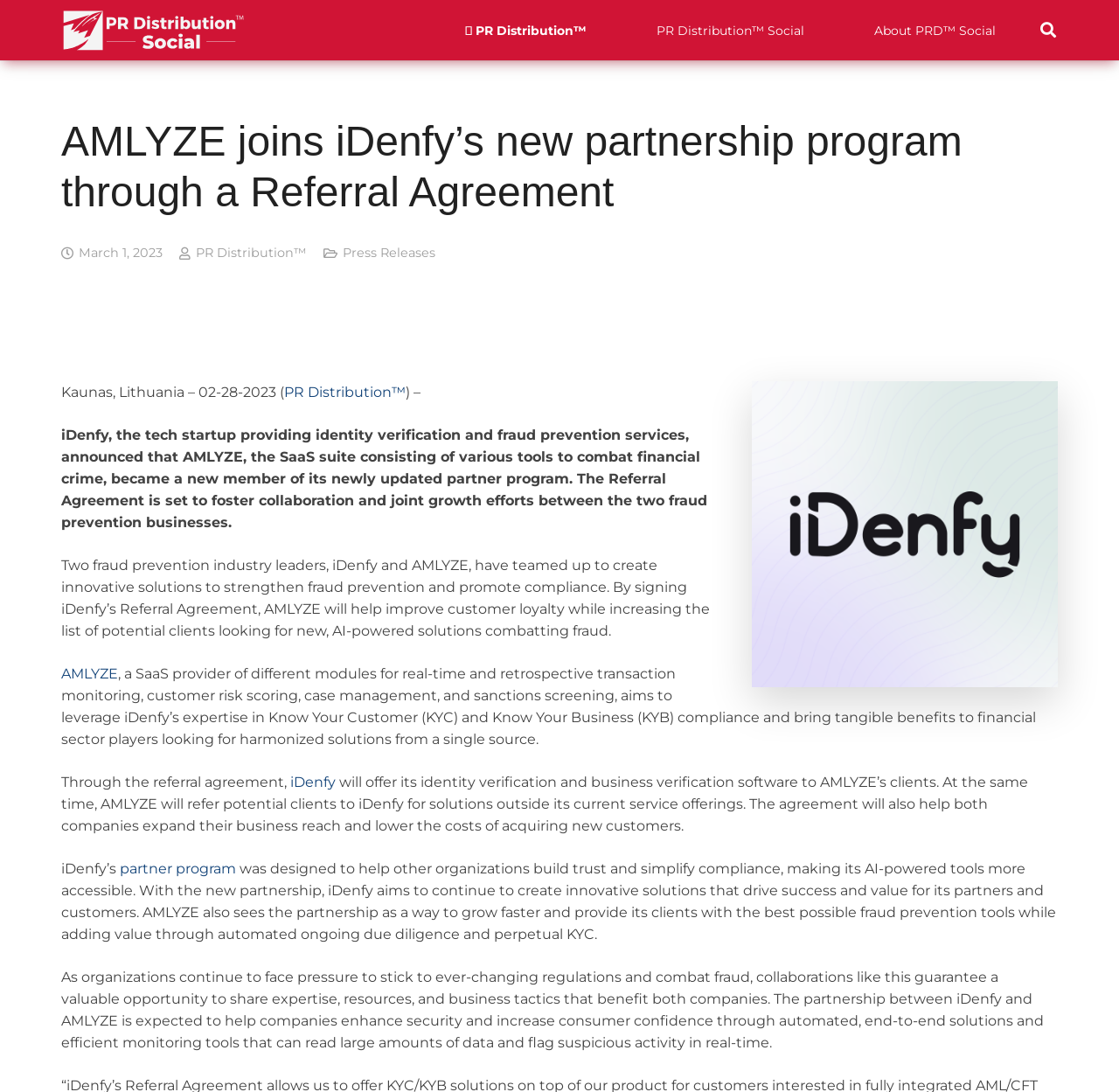Determine the main heading text of the webpage.

AMLYZE joins iDenfy’s new partnership program through a Referral Agreement